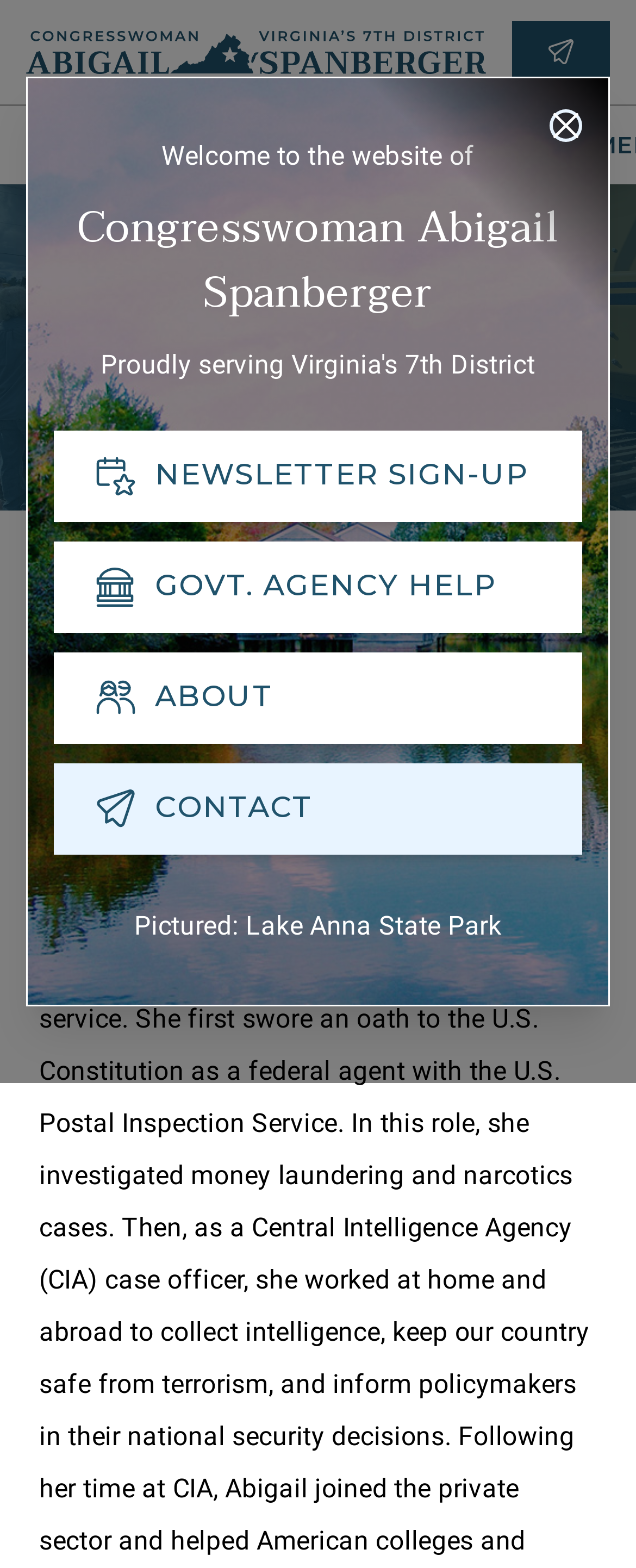Elaborate on the information and visuals displayed on the webpage.

This webpage is about the biography of Congresswoman Abigail Spanberger. At the top, there is a modal dialog with a close button on the top right corner. Below the dialog, there are two headings that introduce the website and the congresswoman. 

On the left side, there are four buttons: "NEWSLETTER SIGN-UP", "GOVT. AGENCY HELP", "ABOUT", and "CONTACT". Each button has a generic element with the same text. 

On the right side, there is a section with three lines of text: "Proudly serving", "7th", and "District". Below this section, there is a static text "Pictured: Lake Anna State Park". 

At the top left corner, there are two links: "Home" and a "Contact Me" button. At the top right corner, there is a "Contact Me" button. 

Below the top section, there is a horizontal separator. Under the separator, there are three buttons: "Search", "ABOUT", and "HOW CAN I HELP?". 

The main content of the webpage starts with a heading "About Abigail" and a subheading "Biography". Below the headings, there is a paragraph of text that describes U.S. Representative Abigail Spanberger and her representation of Virginia's Seventh Congressional District in the U.S. House.